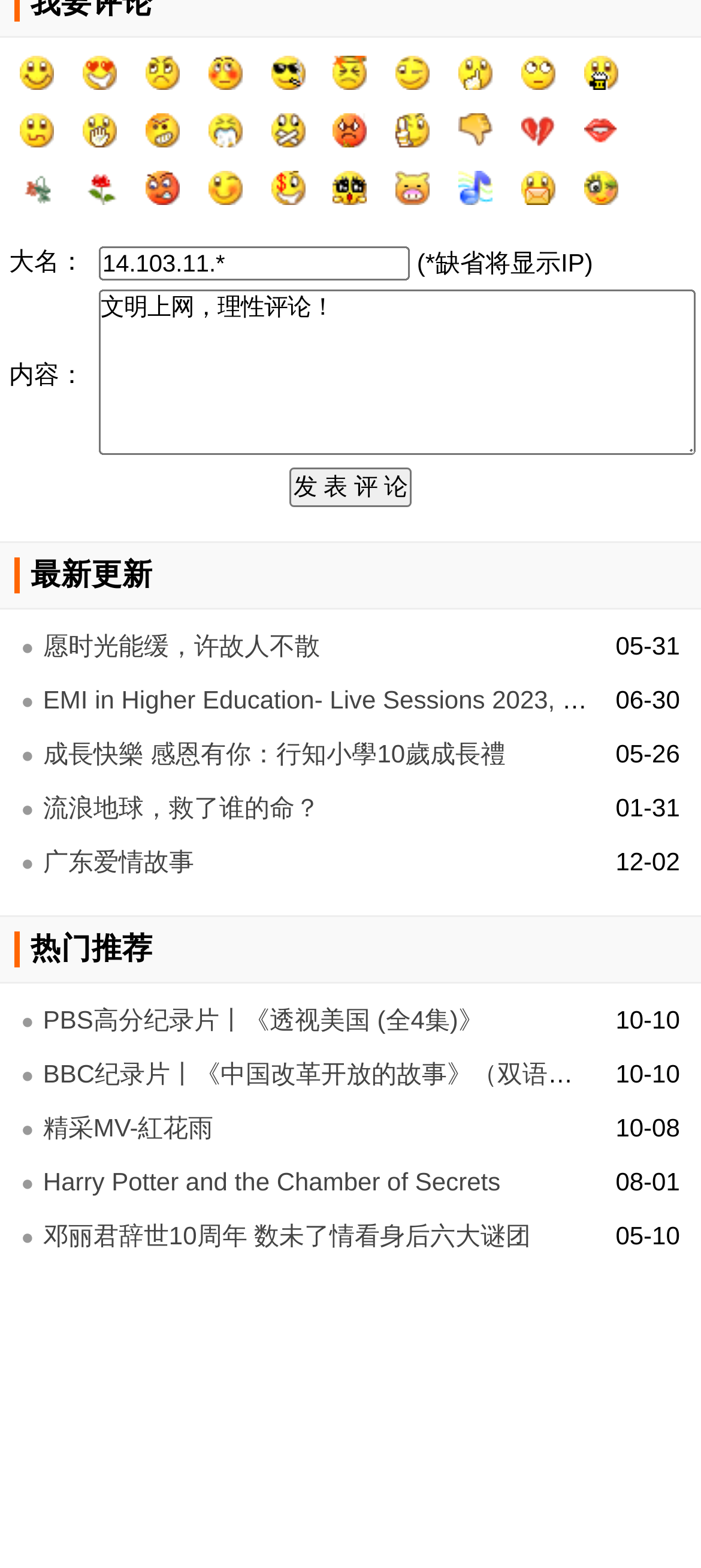Find the bounding box coordinates of the clickable area that will achieve the following instruction: "Enter IP address".

[0.141, 0.157, 0.585, 0.179]